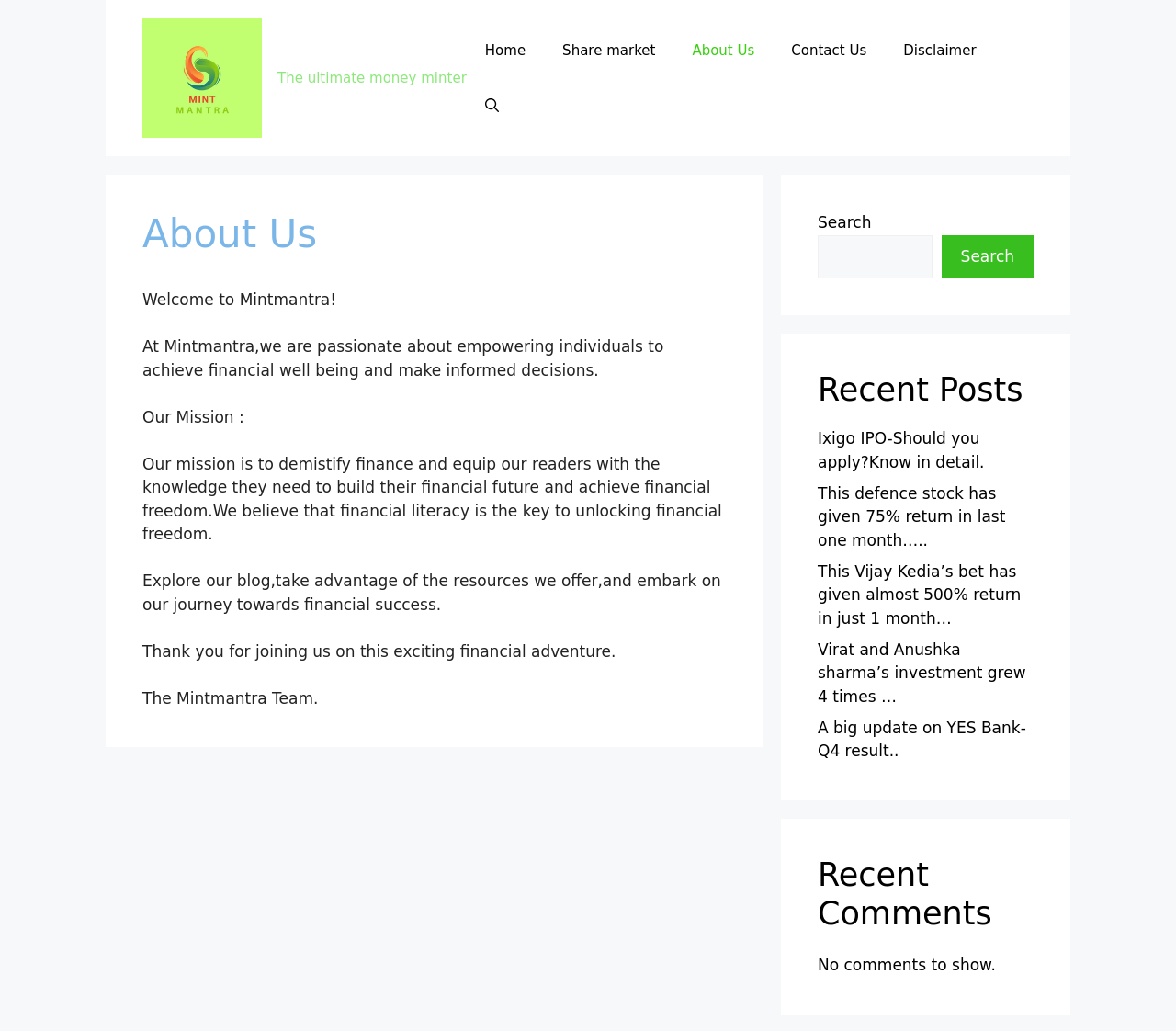Based on the provided description, "Disclaimer", find the bounding box of the corresponding UI element in the screenshot.

[0.753, 0.022, 0.846, 0.076]